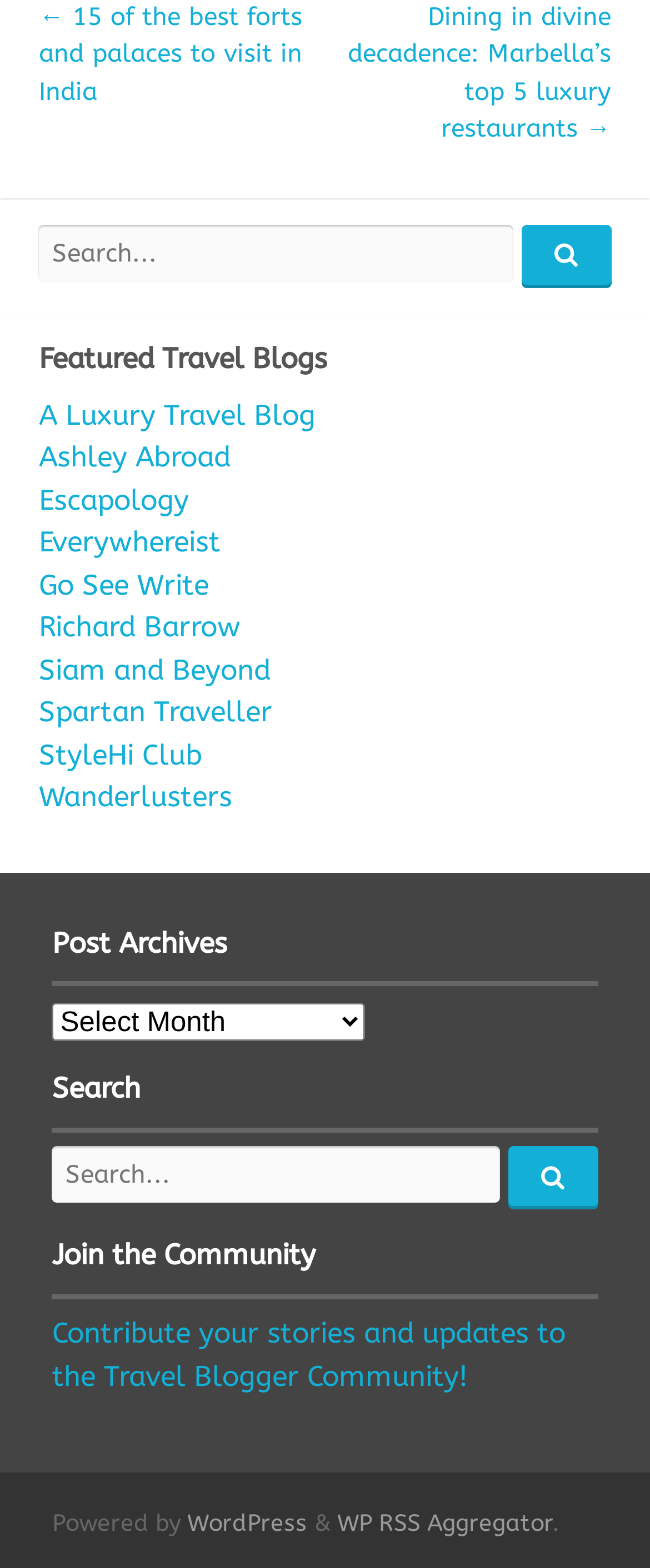Identify the coordinates of the bounding box for the element described below: "Siam and Beyond". Return the coordinates as four float numbers between 0 and 1: [left, top, right, bottom].

[0.06, 0.416, 0.416, 0.437]